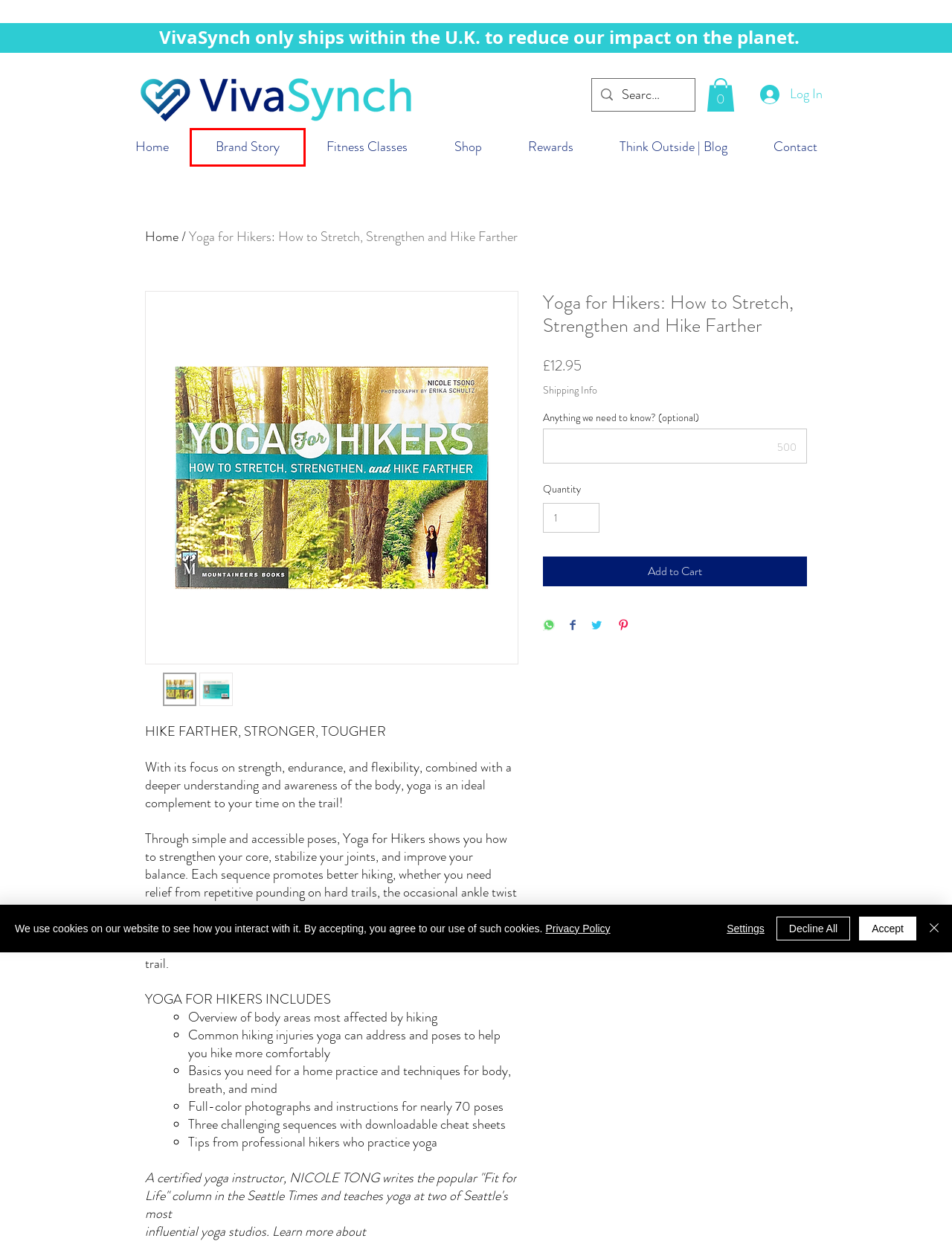You have a screenshot showing a webpage with a red bounding box around a UI element. Choose the webpage description that best matches the new page after clicking the highlighted element. Here are the options:
A. Privacy Policy | VivaSynch
B. Shop | VivaSynch Curated Lifestyle Store for Busy People
C. Contact | VivaSynch
D. VivaSynch | THE Eco-friendly Destination for Home, Health, and Life
E. VivaSynch | Fitness and Eco-Friendly Lifestyle
F. Cart Page | VivaSynch
G. Rewards | VivaSynch
H. Think Outside | Blog | VivaSynch

B